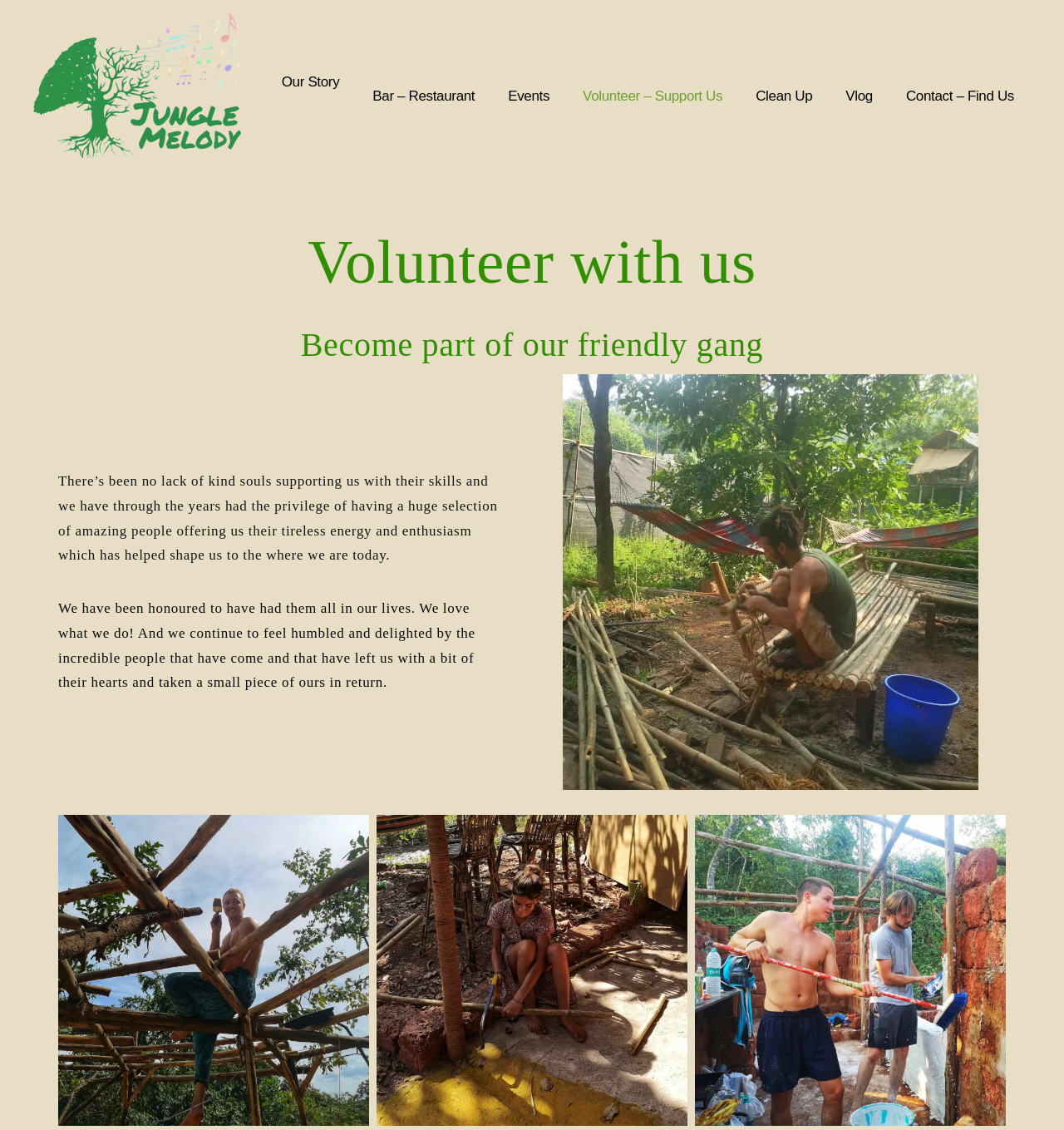Use a single word or phrase to answer the question:
How many links are in the top navigation bar?

7